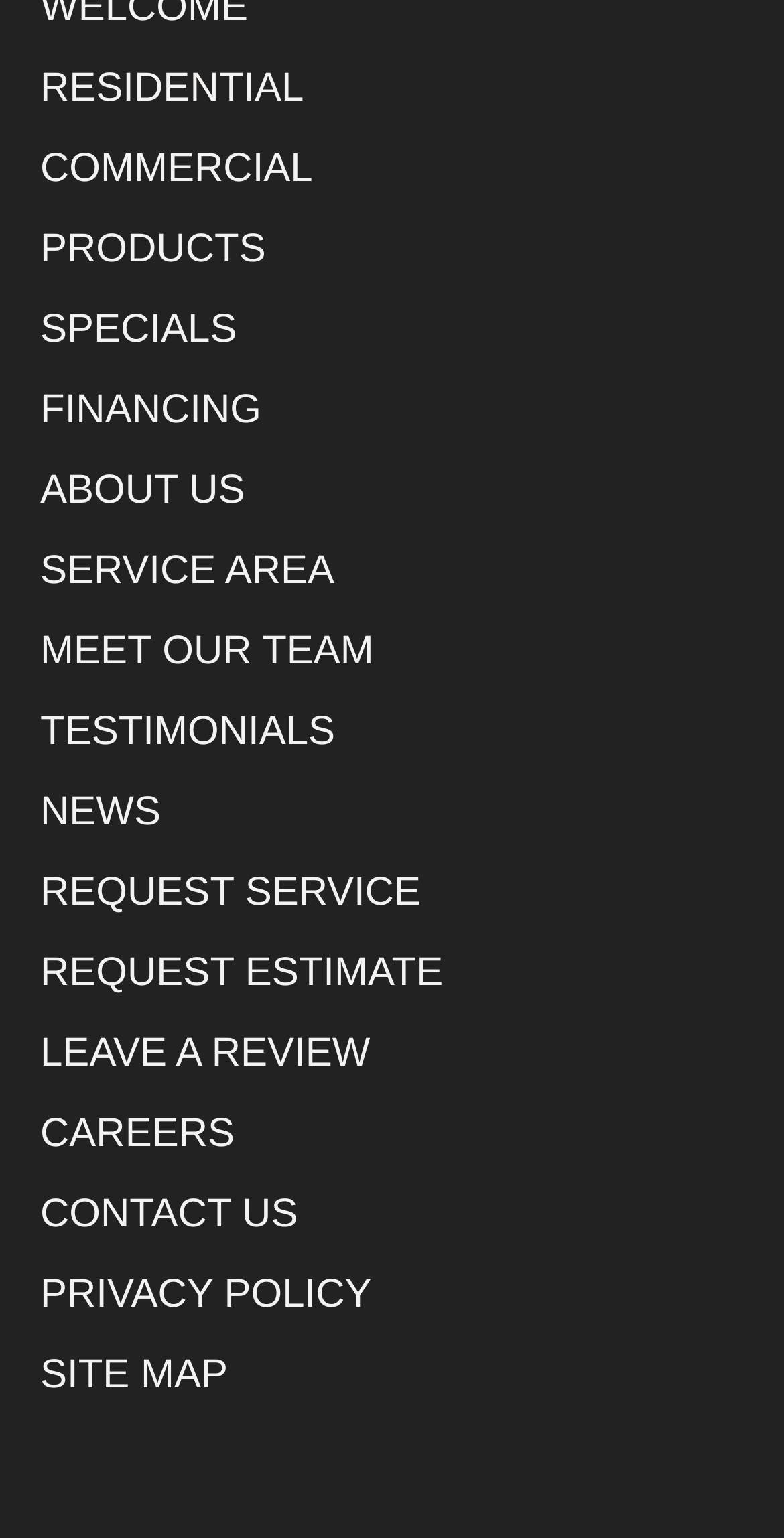Pinpoint the bounding box coordinates of the element that must be clicked to accomplish the following instruction: "Learn about Municipal Tax for 9-1-1 Services Providers". The coordinates should be in the format of four float numbers between 0 and 1, i.e., [left, top, right, bottom].

None